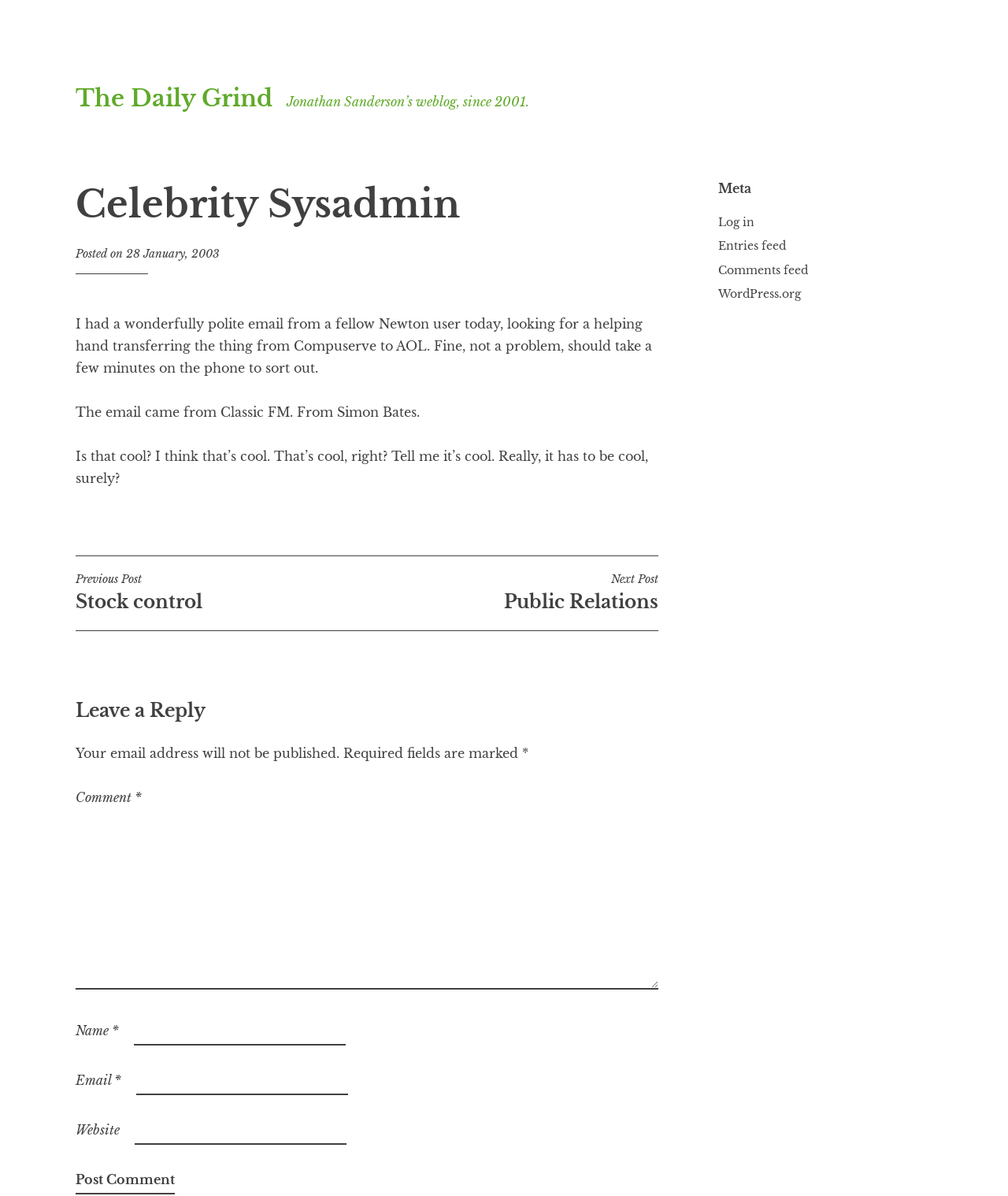Locate the bounding box coordinates of the clickable part needed for the task: "Read the article title".

[0.075, 0.151, 0.653, 0.191]